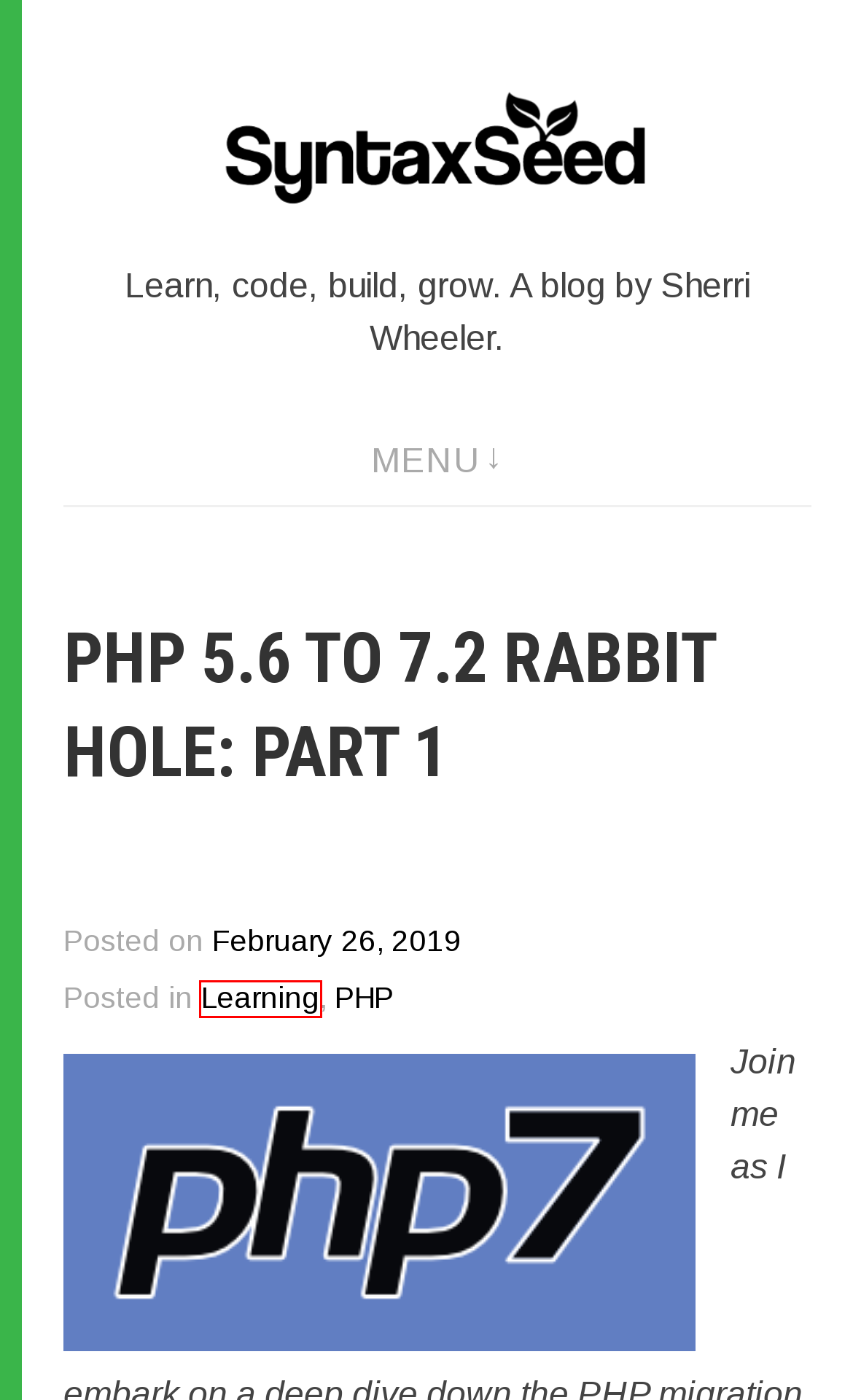Examine the screenshot of a webpage with a red bounding box around a specific UI element. Identify which webpage description best matches the new webpage that appears after clicking the element in the red bounding box. Here are the candidates:
A. Tools – SyntaxSeed Blog
B. PHP 5.6 to 7.2 Rabbit Hole: Part 1 – SyntaxSeed Blog
C. PHP7 Type Hinting And Docblocks – SyntaxSeed Blog
D. RPG In A Box – Scripts Collection – SyntaxSeed Blog
E. SyntaxSeed Blog – Learn, code, build, grow. A blog by Sherri Wheeler.
F. PHP 7.2 Rollback – SyntaxSeed Blog
G. PHP – SyntaxSeed Blog
H. Learning – SyntaxSeed Blog

H